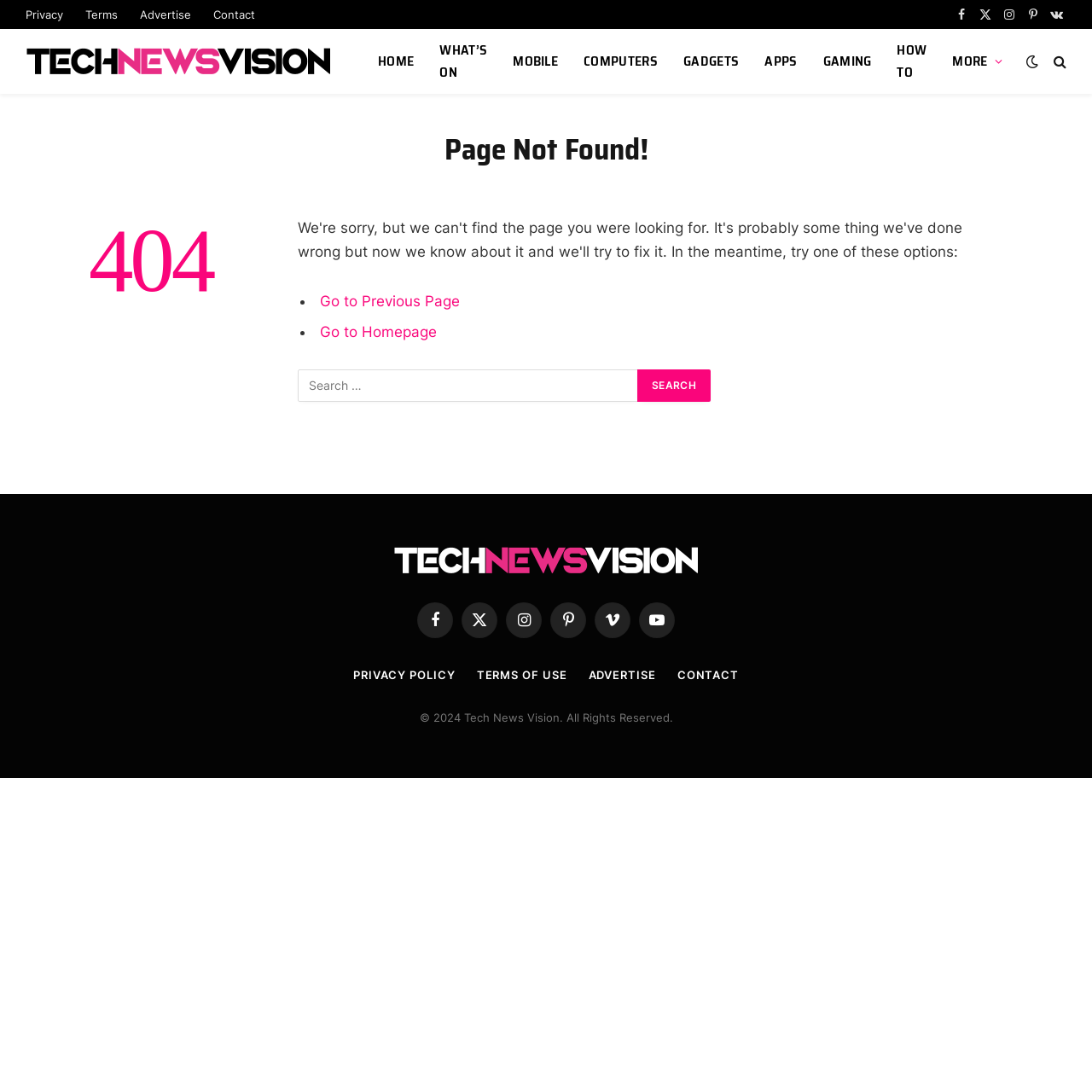Find and indicate the bounding box coordinates of the region you should select to follow the given instruction: "Click on the Advertise link".

[0.118, 0.0, 0.185, 0.027]